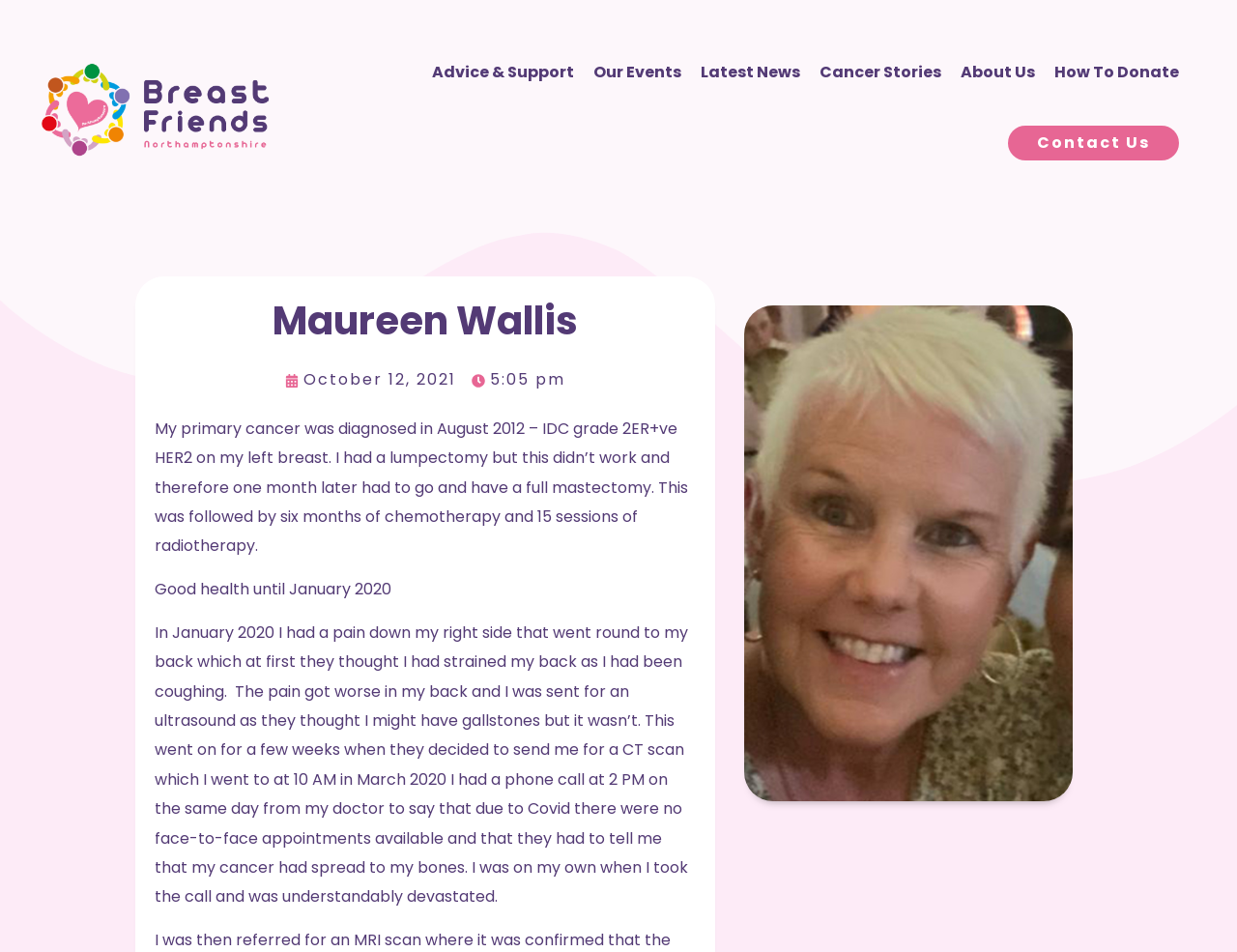Highlight the bounding box coordinates of the region I should click on to meet the following instruction: "Go to Advice & Support".

[0.349, 0.061, 0.464, 0.092]